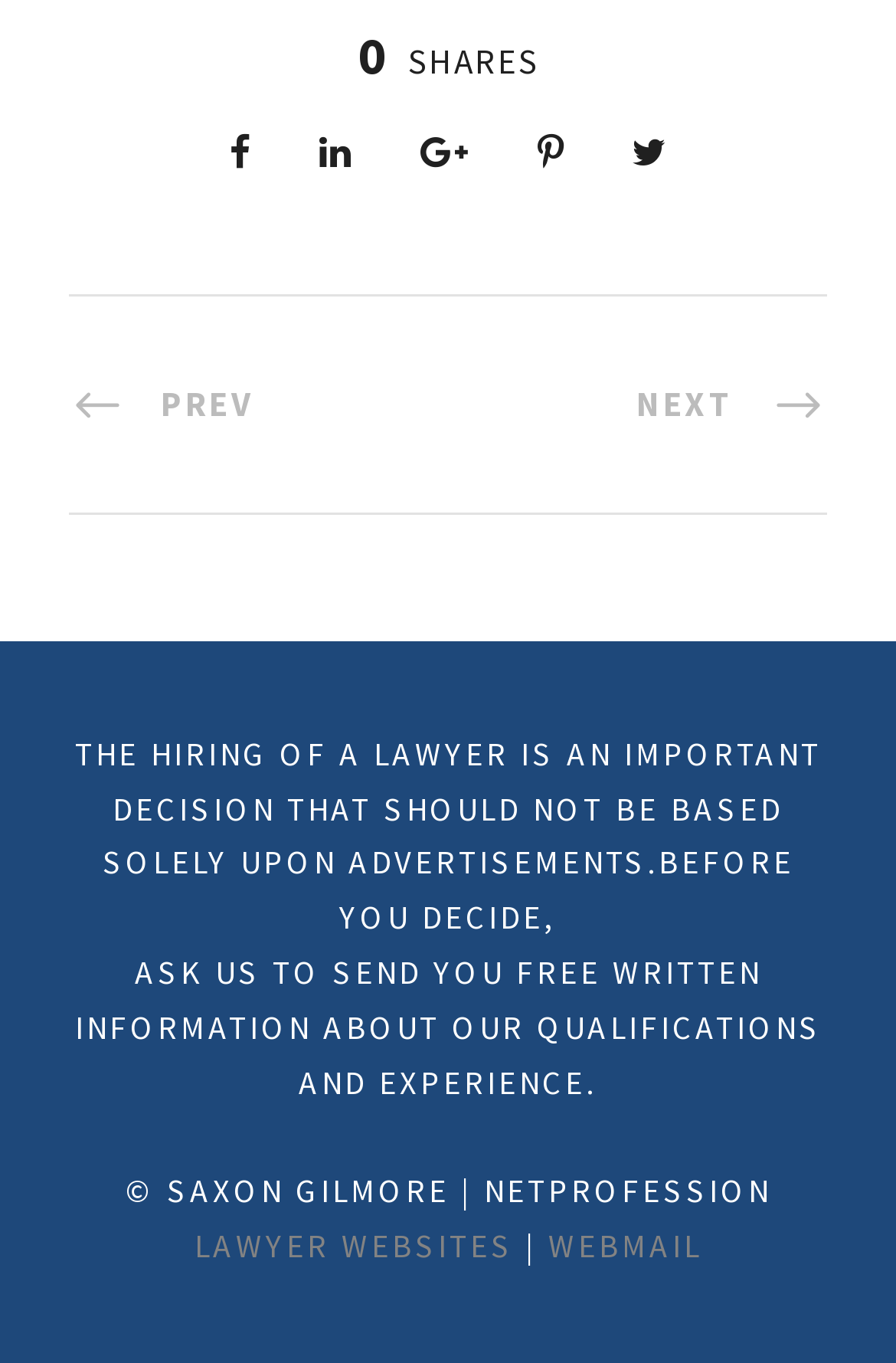Specify the bounding box coordinates (top-left x, top-left y, bottom-right x, bottom-right y) of the UI element in the screenshot that matches this description: Webmail

[0.612, 0.899, 0.783, 0.929]